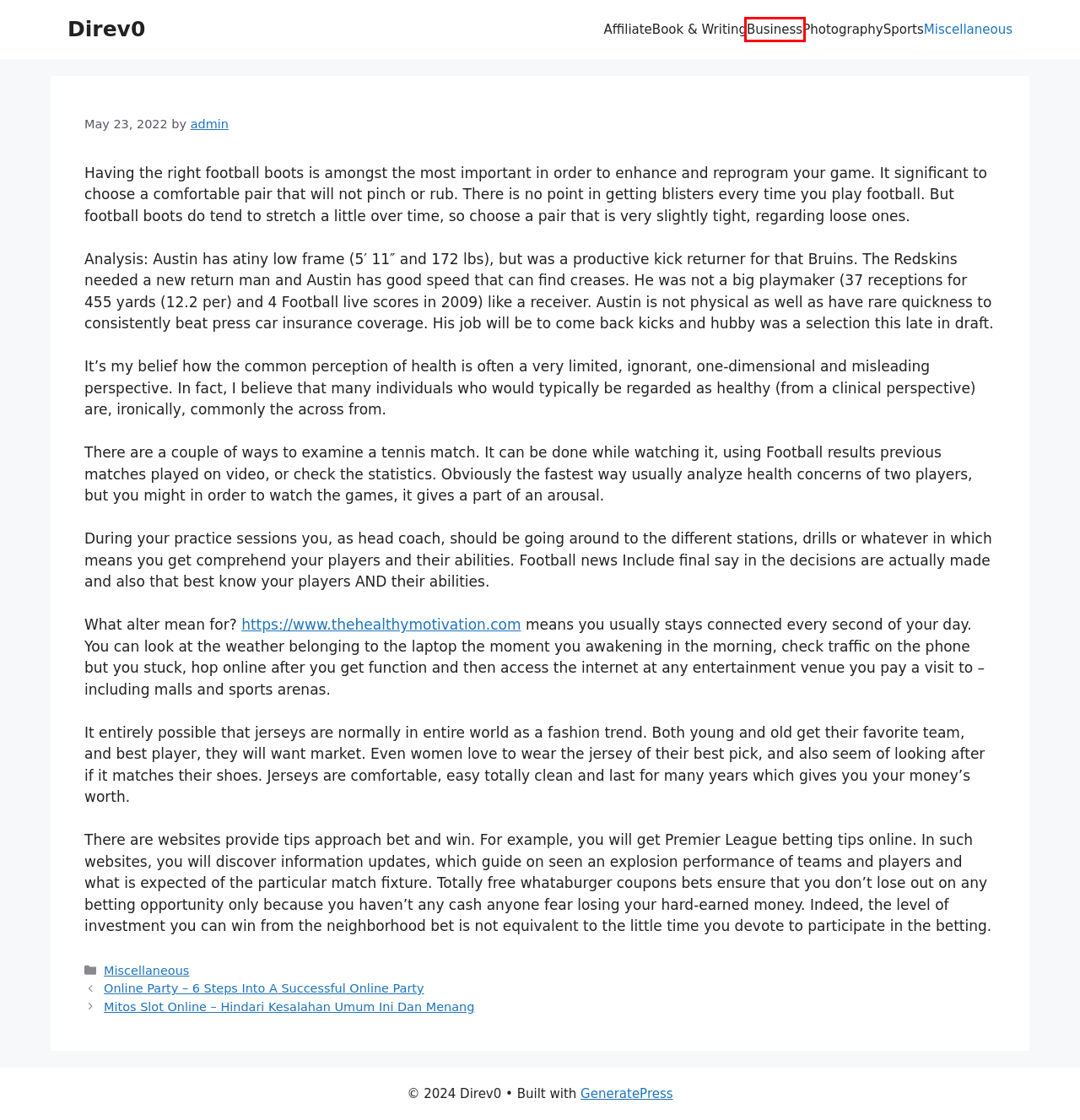Given a screenshot of a webpage with a red bounding box around a UI element, please identify the most appropriate webpage description that matches the new webpage after you click on the element. Here are the candidates:
A. Sports – Direv0
B. admin – Direv0
C. Affiliate – Direv0
D. Online Party – 6 Steps Into A Successful Online Party – Direv0
E. Book & Writing – Direv0
F. Photography – Direv0
G. ﻿Mitos Slot Online – Hindari Kesalahan Umum Ini Dan Menang – Direv0
H. Business – Direv0

H